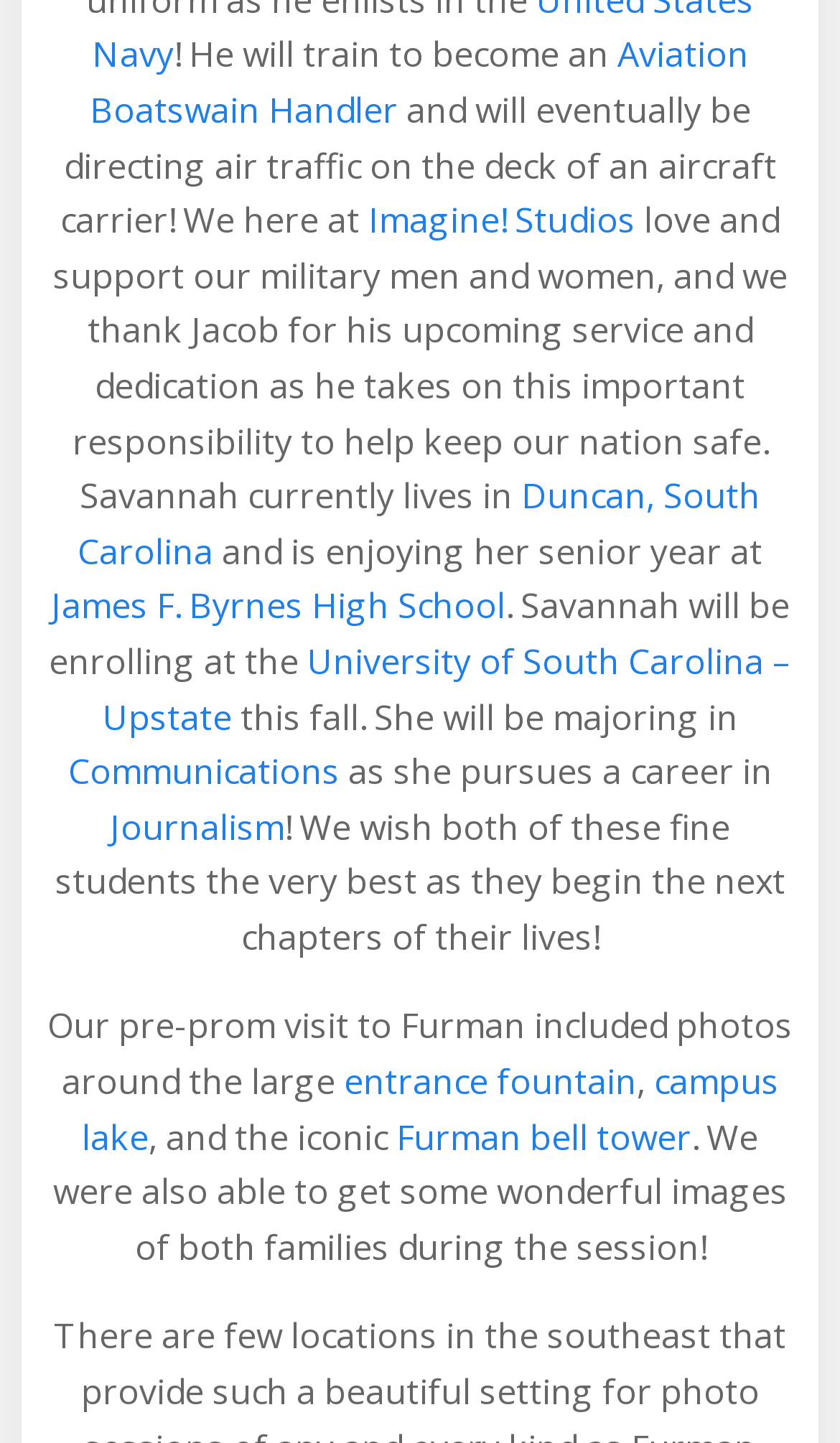Provide a one-word or short-phrase response to the question:
What is the name of the high school Savannah attends?

James F. Byrnes High School